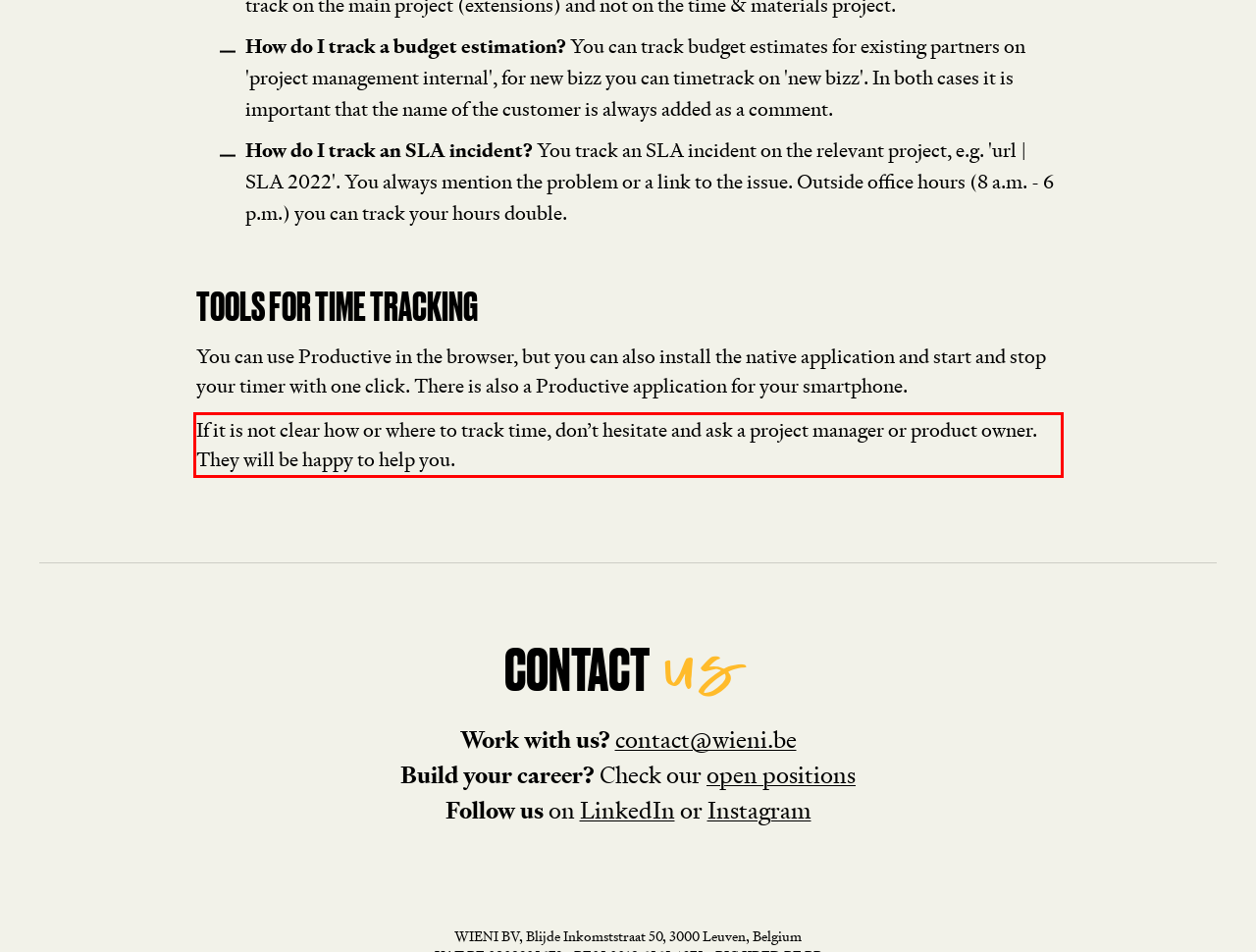Please extract the text content within the red bounding box on the webpage screenshot using OCR.

If it is not clear how or where to track time, don’t hesitate and ask a project manager or product owner. They will be happy to help you.